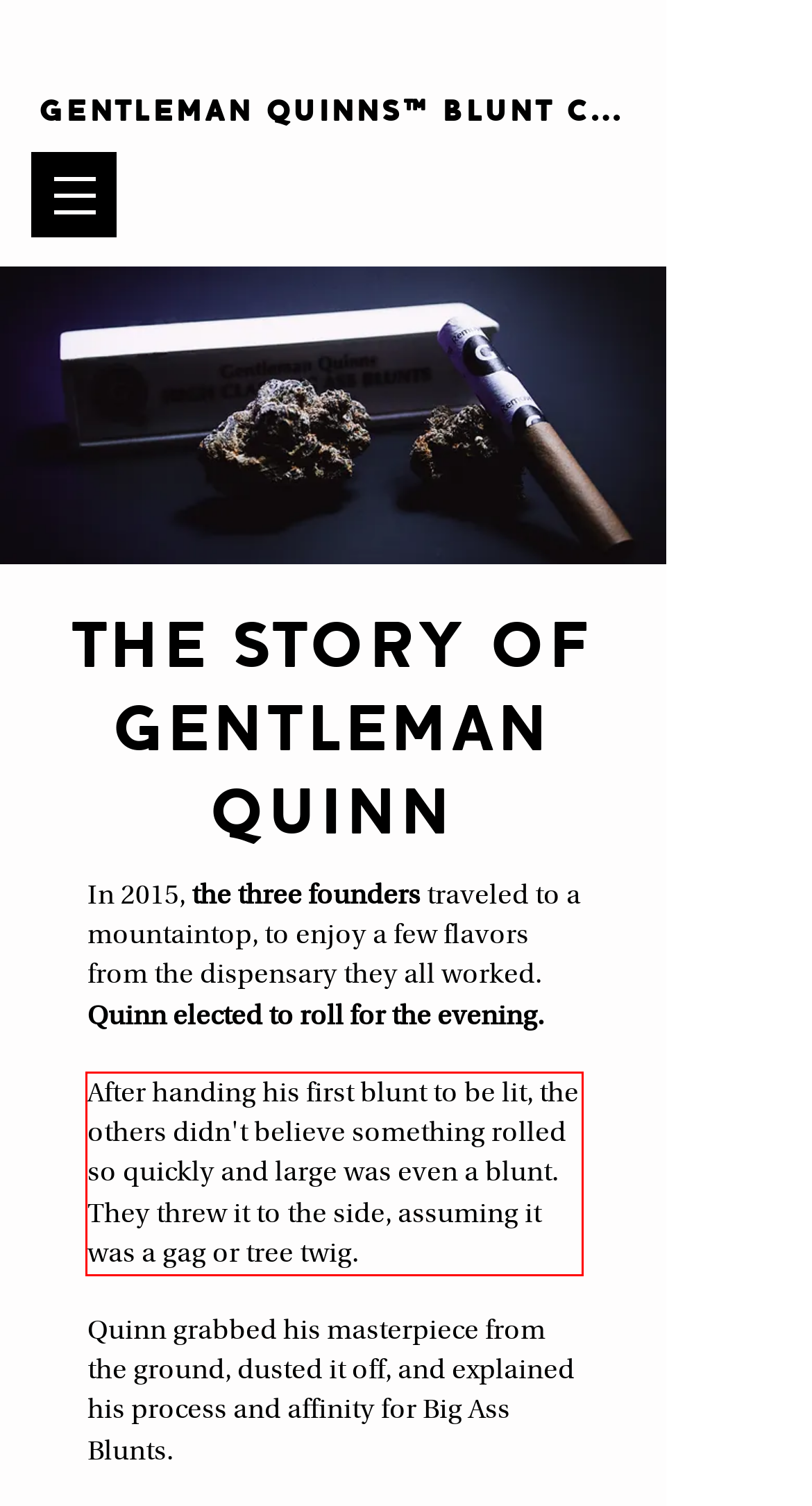Please identify the text within the red rectangular bounding box in the provided webpage screenshot.

After handing his first blunt to be lit, the others didn't believe something rolled so quickly and large was even a blunt. They threw it to the side, assuming it was a gag or tree twig.